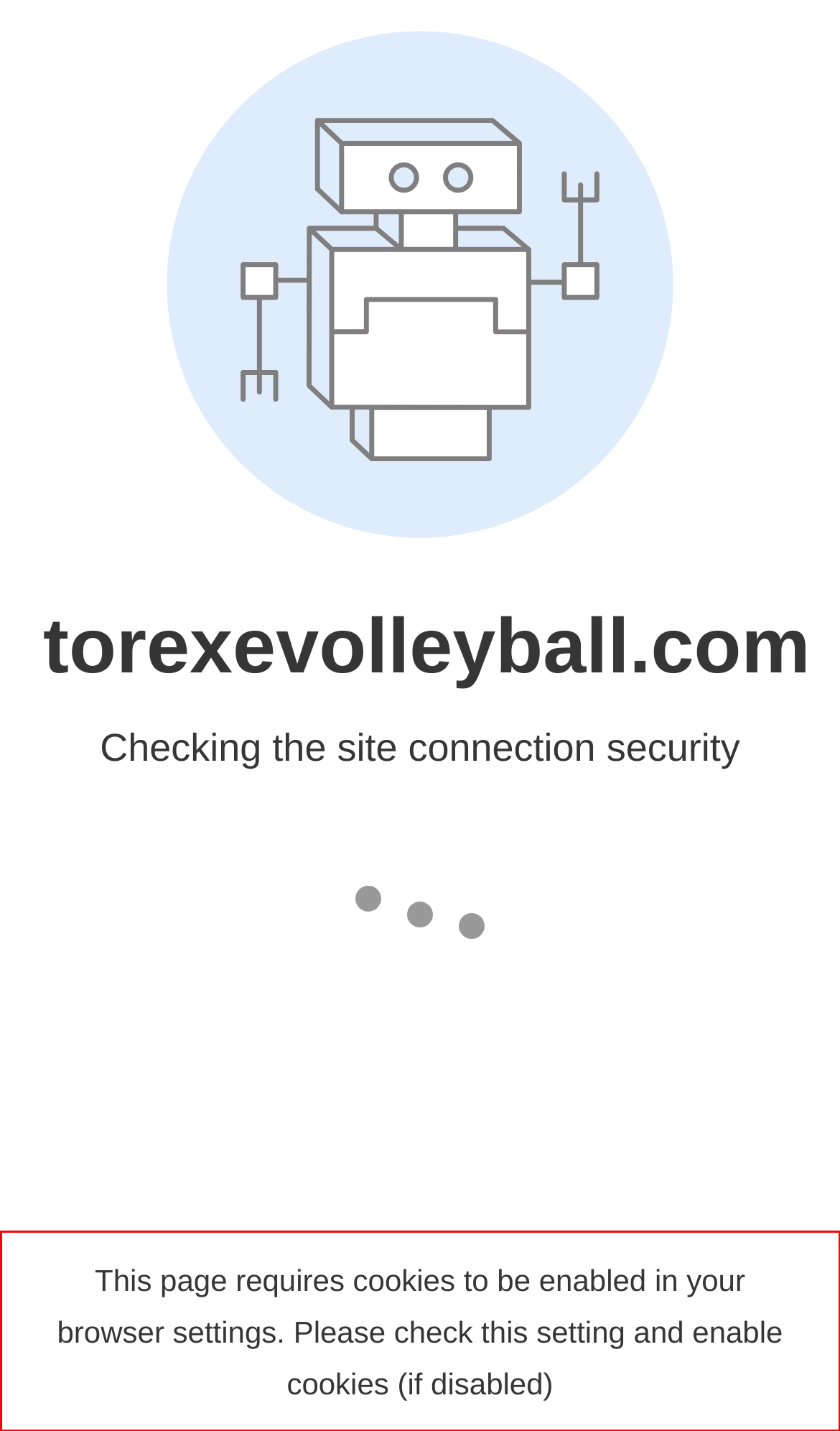Given a screenshot of a webpage, identify the red bounding box and perform OCR to recognize the text within that box.

This page requires cookies to be enabled in your browser settings. Please check this setting and enable cookies (if disabled)